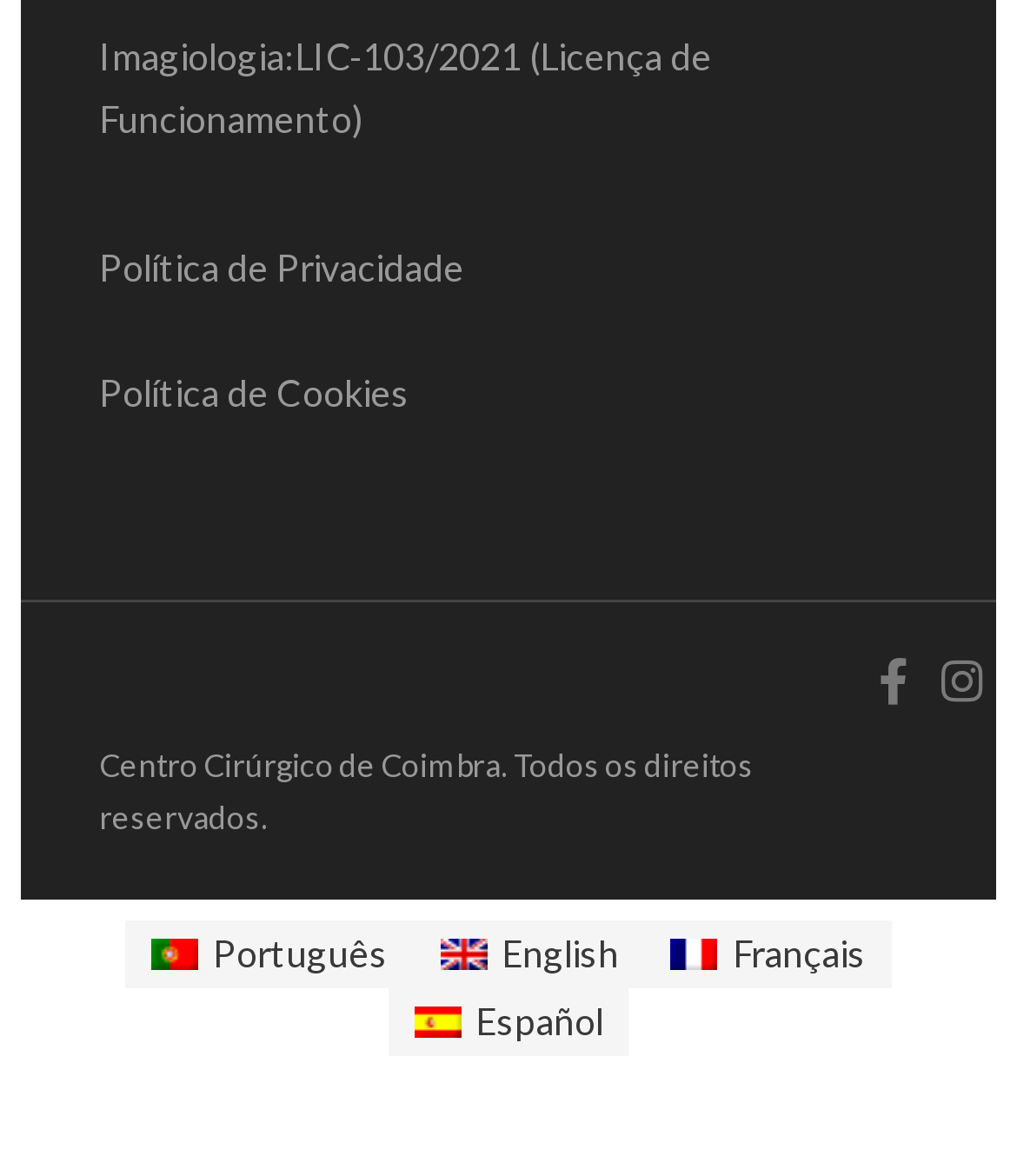What languages are available on this website?
Answer with a single word or phrase by referring to the visual content.

Portuguese, English, French, Spanish